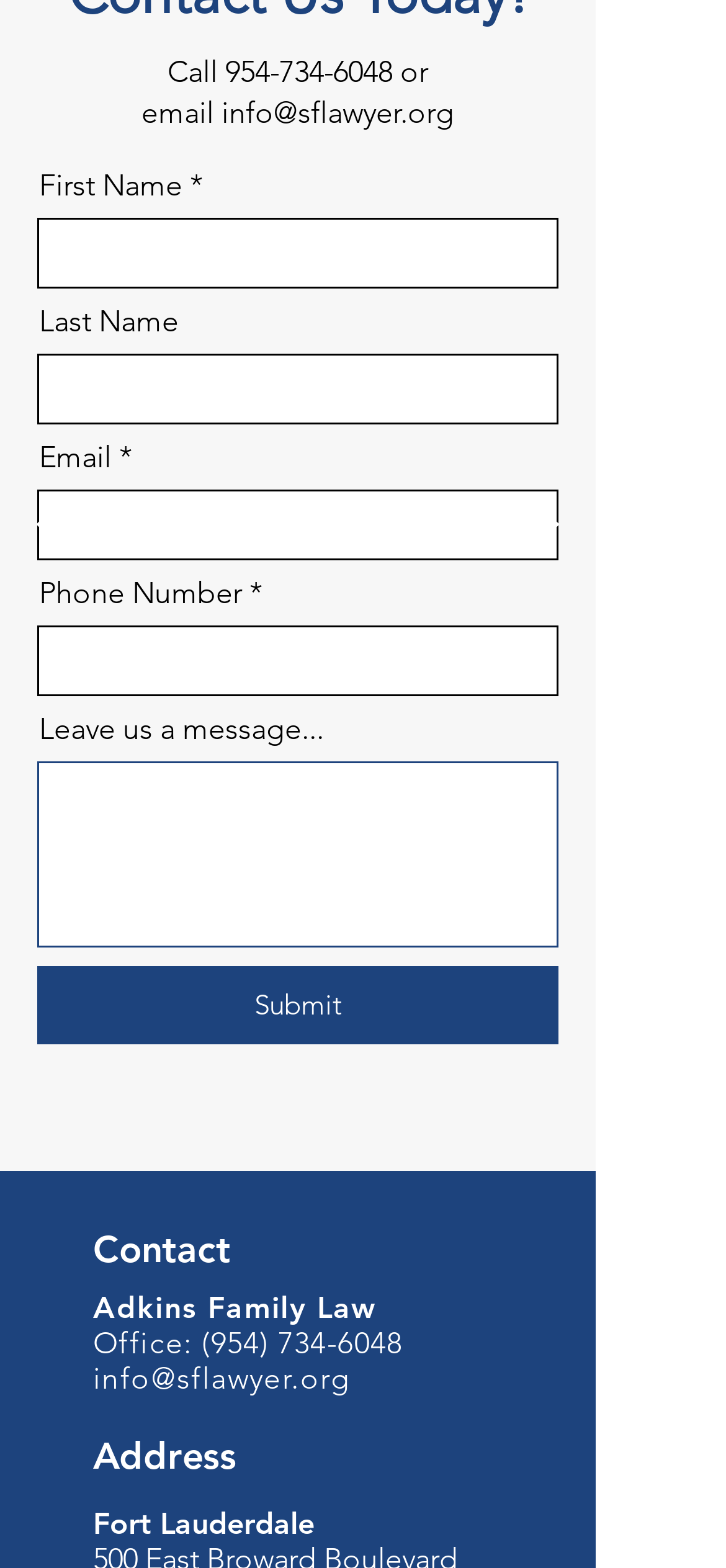What is the name of the law firm?
Provide a well-explained and detailed answer to the question.

I found the name of the law firm by looking at the bottom of the webpage, where the contact information is located. The text 'Adkins Family Law' is displayed prominently, indicating that it is the name of the law firm.